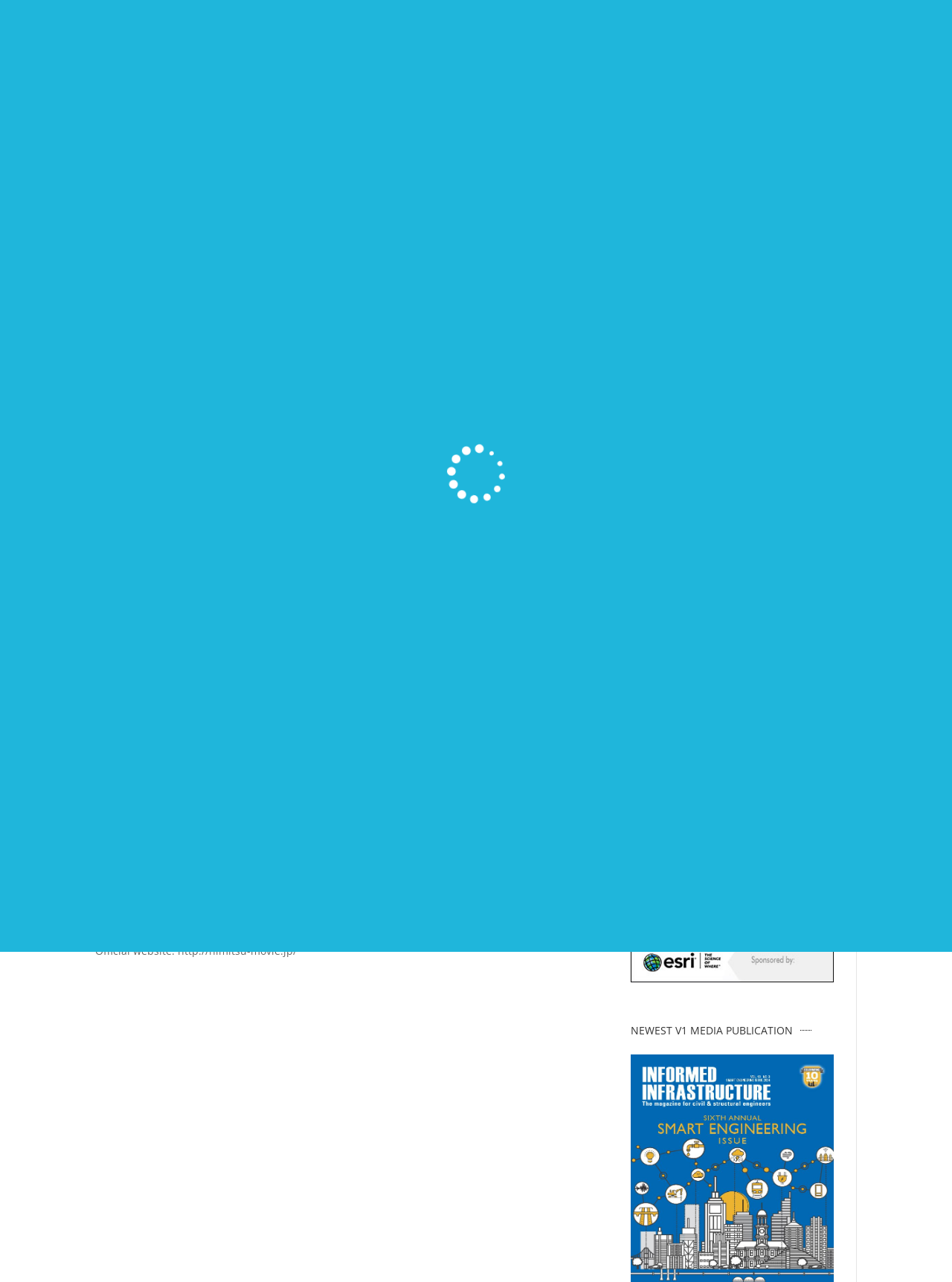Locate the bounding box coordinates of the area to click to fulfill this instruction: "Read the news about 'Texas Department of Transportation Selects Woolpert for $3M Land Surveying Contract'". The bounding box should be presented as four float numbers between 0 and 1, in the order [left, top, right, bottom].

[0.026, 0.192, 0.483, 0.207]